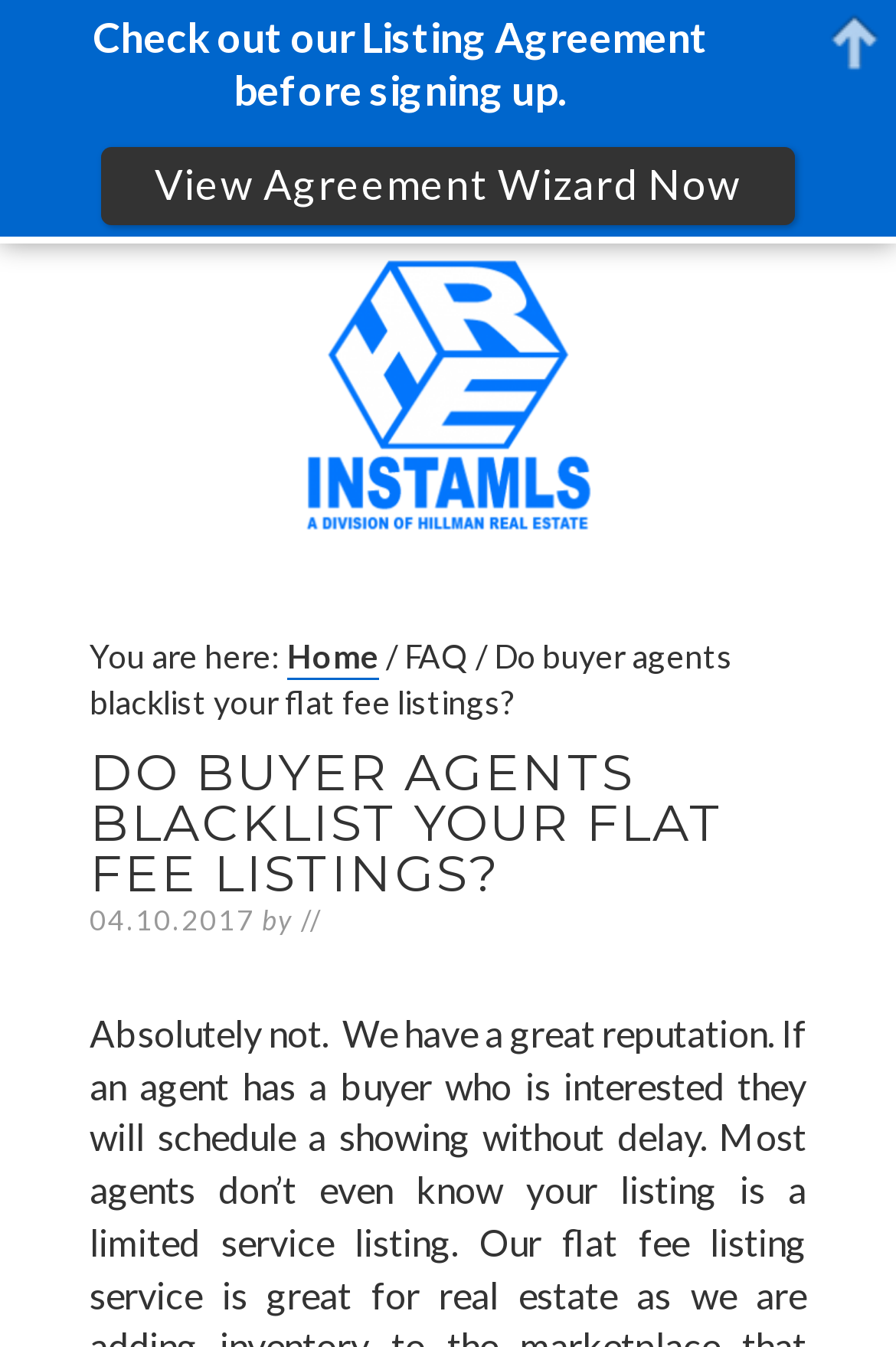What is the headline of the webpage?

MASSACHUSETTS FLAT FEE MLS ENTRY ONLY SERVICES